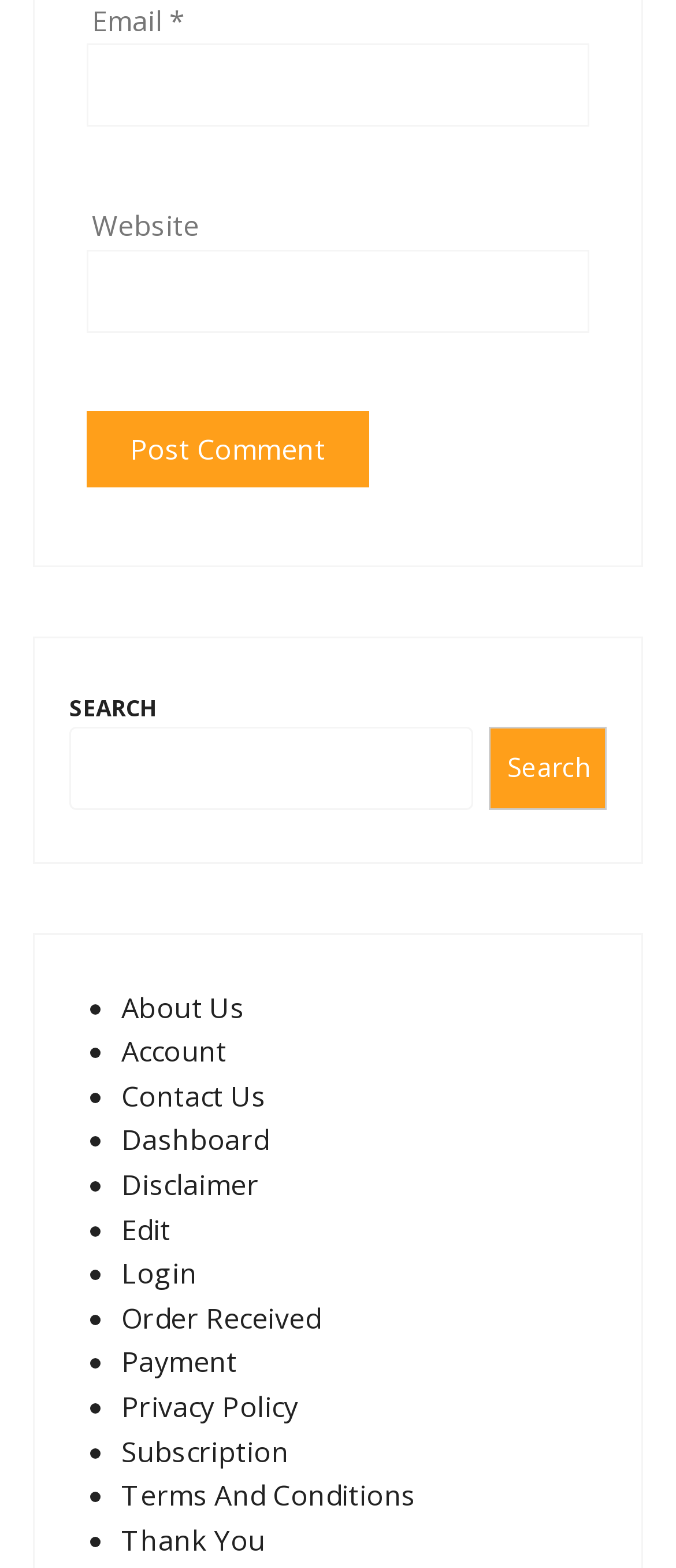How many list markers are present in the webpage?
Look at the image and answer the question with a single word or phrase.

15